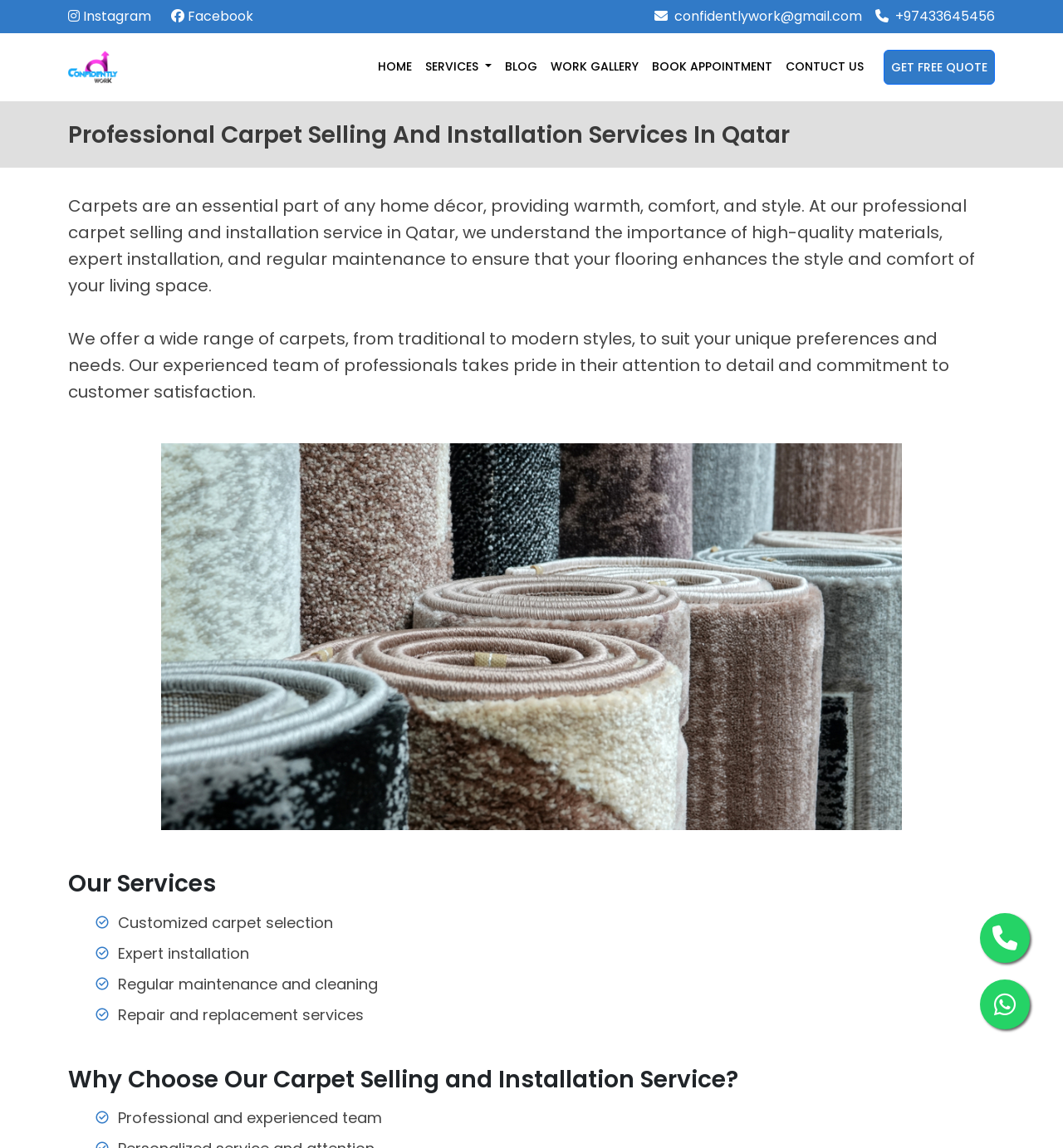What is the importance of high-quality materials in carpet installation?
Please give a detailed answer to the question using the information shown in the image.

According to the webpage, high-quality materials are important in carpet installation because they ensure that the flooring enhances the style and comfort of the living space.